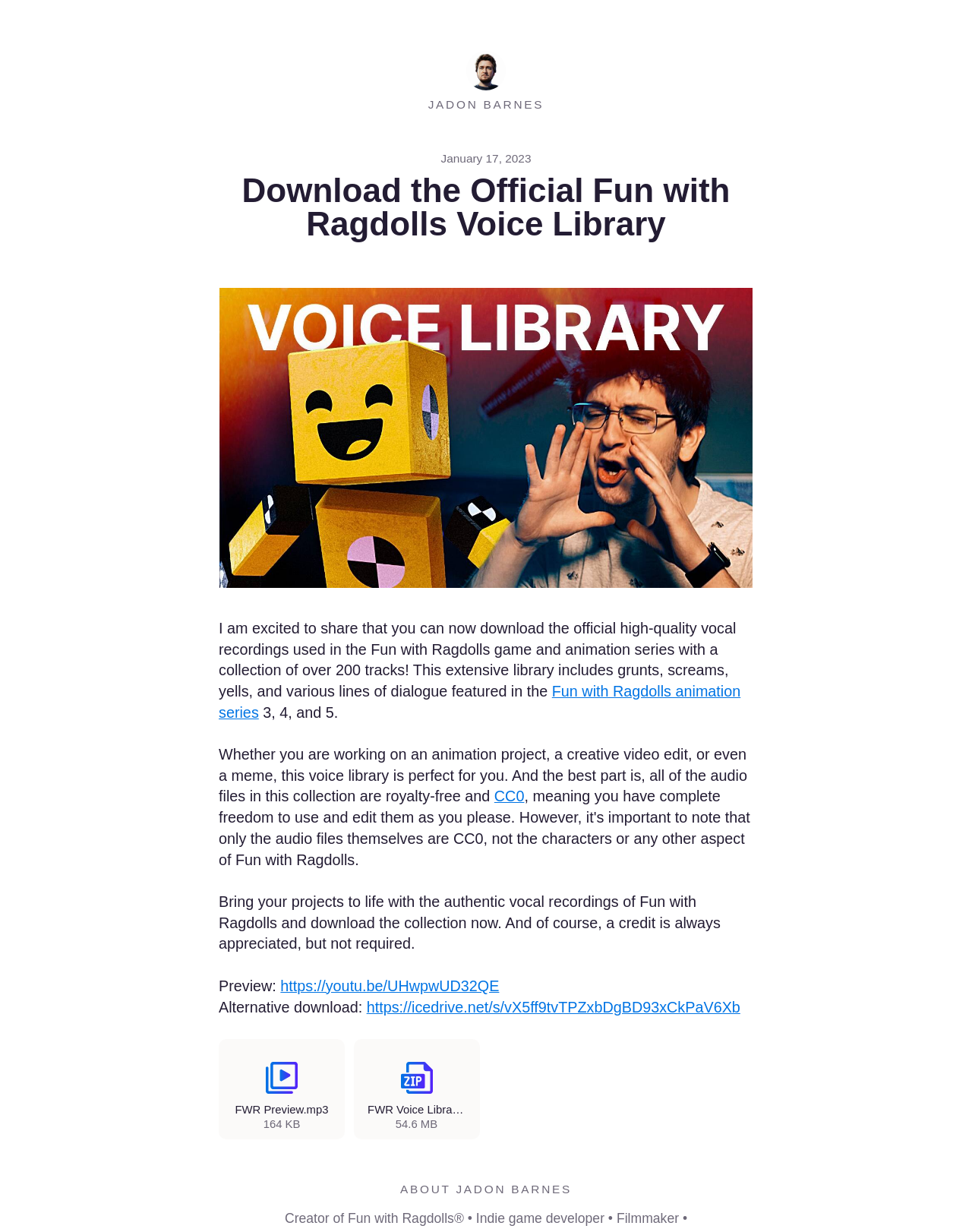Given the element description Download FWR Voice Library.zip, predict the bounding box coordinates for the UI element in the webpage screenshot. The format should be (top-left x, top-left y, bottom-right x, bottom-right y), and the values should be between 0 and 1.

[0.364, 0.843, 0.493, 0.925]